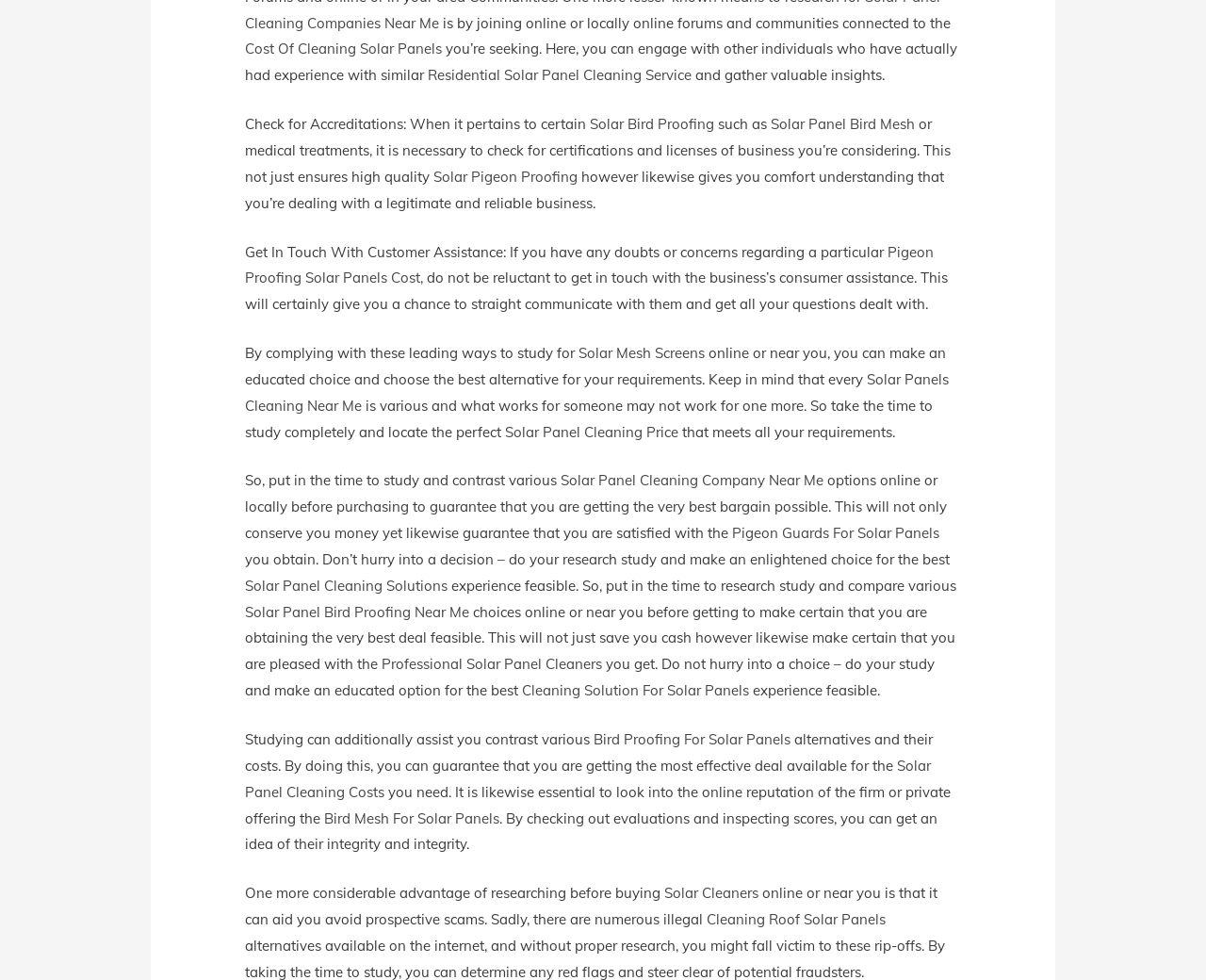What should you do if you have doubts about a particular service?
Give a detailed and exhaustive answer to the question.

The webpage advises that if you have any doubts or concerns regarding a particular service, you should not hesitate to get in touch with the business's customer support to get your questions answered.